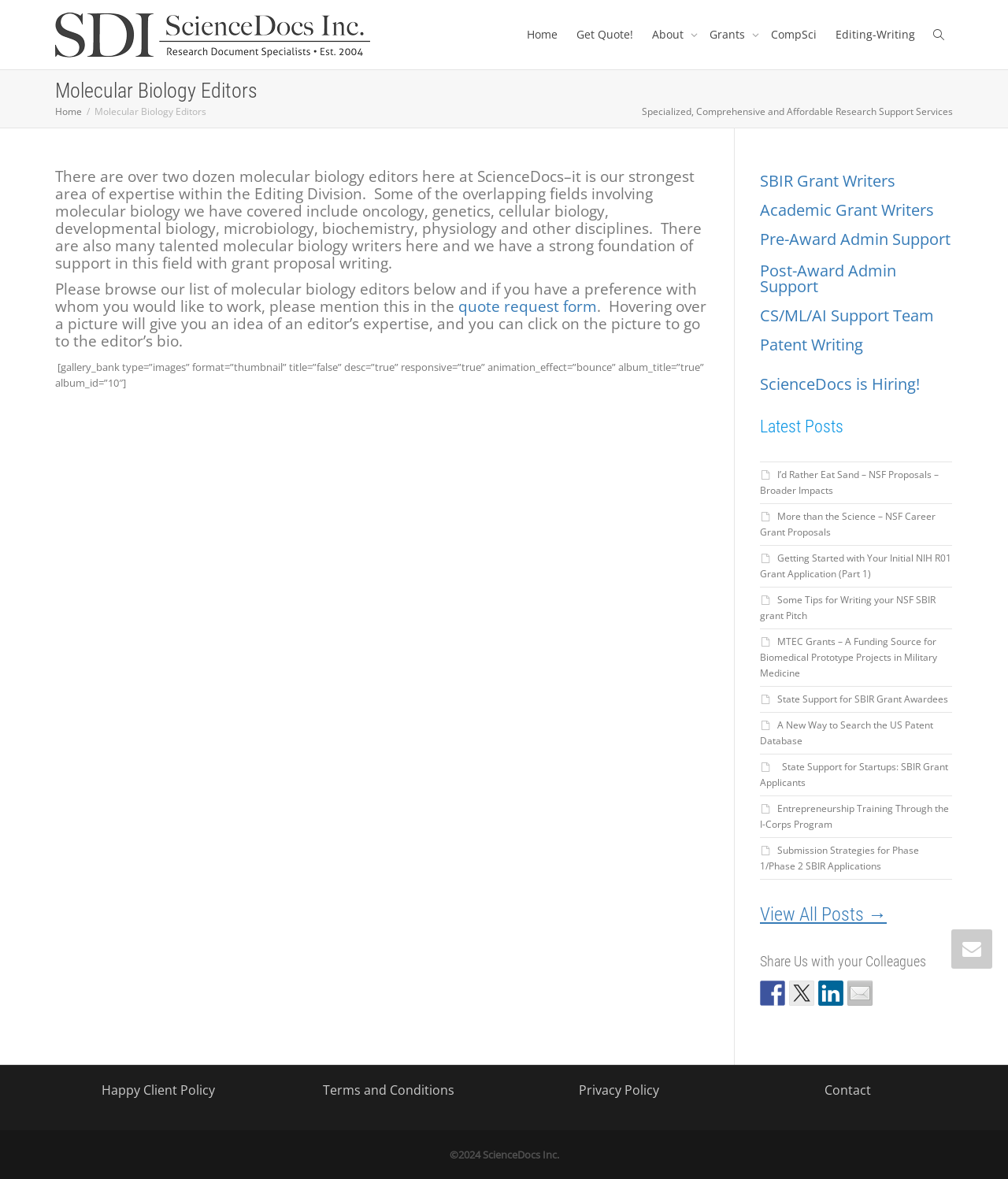Provide a one-word or short-phrase response to the question:
What services do the molecular biology editors provide?

Research support services